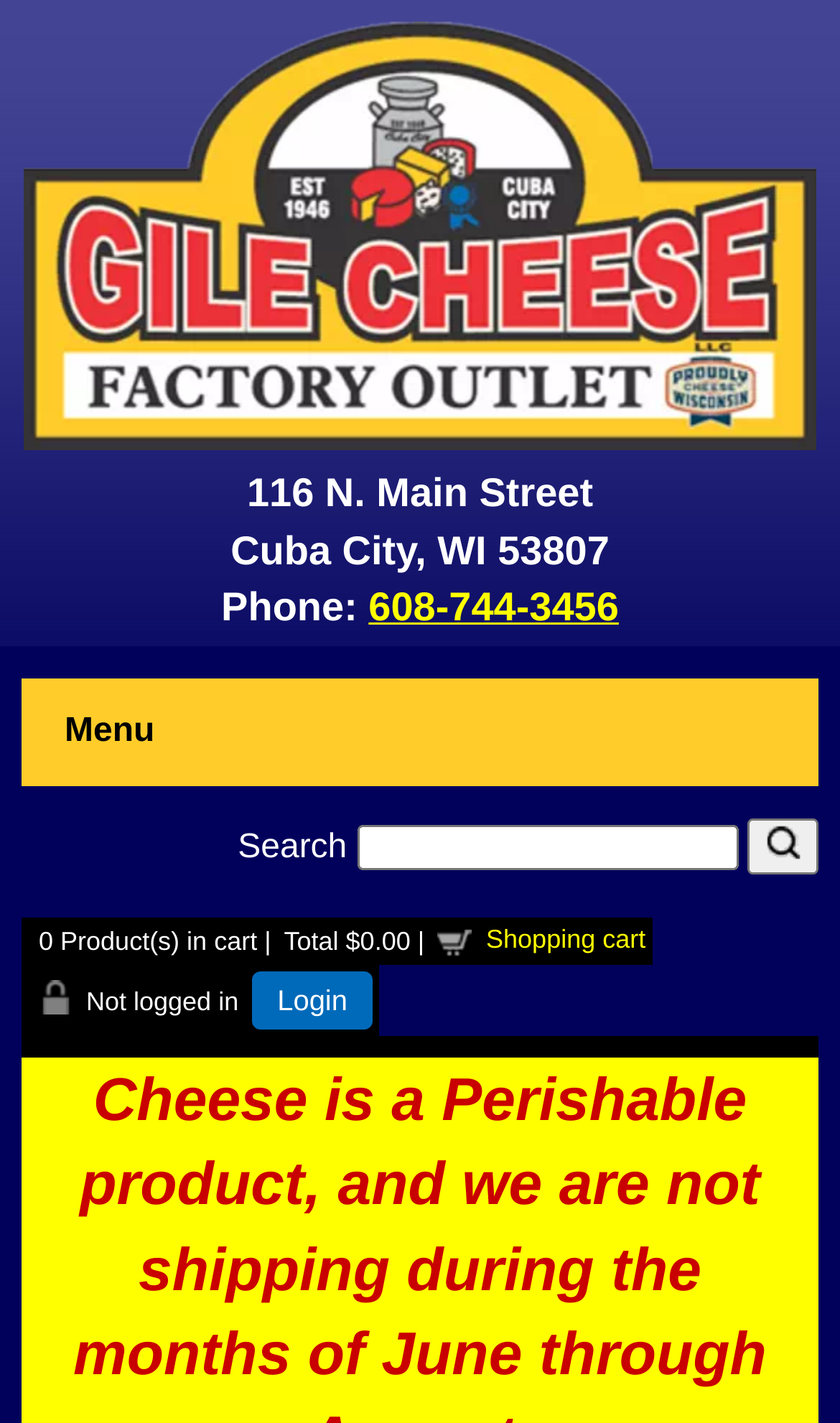What is the purpose of the button with the lock icon?
Use the screenshot to answer the question with a single word or phrase.

Login